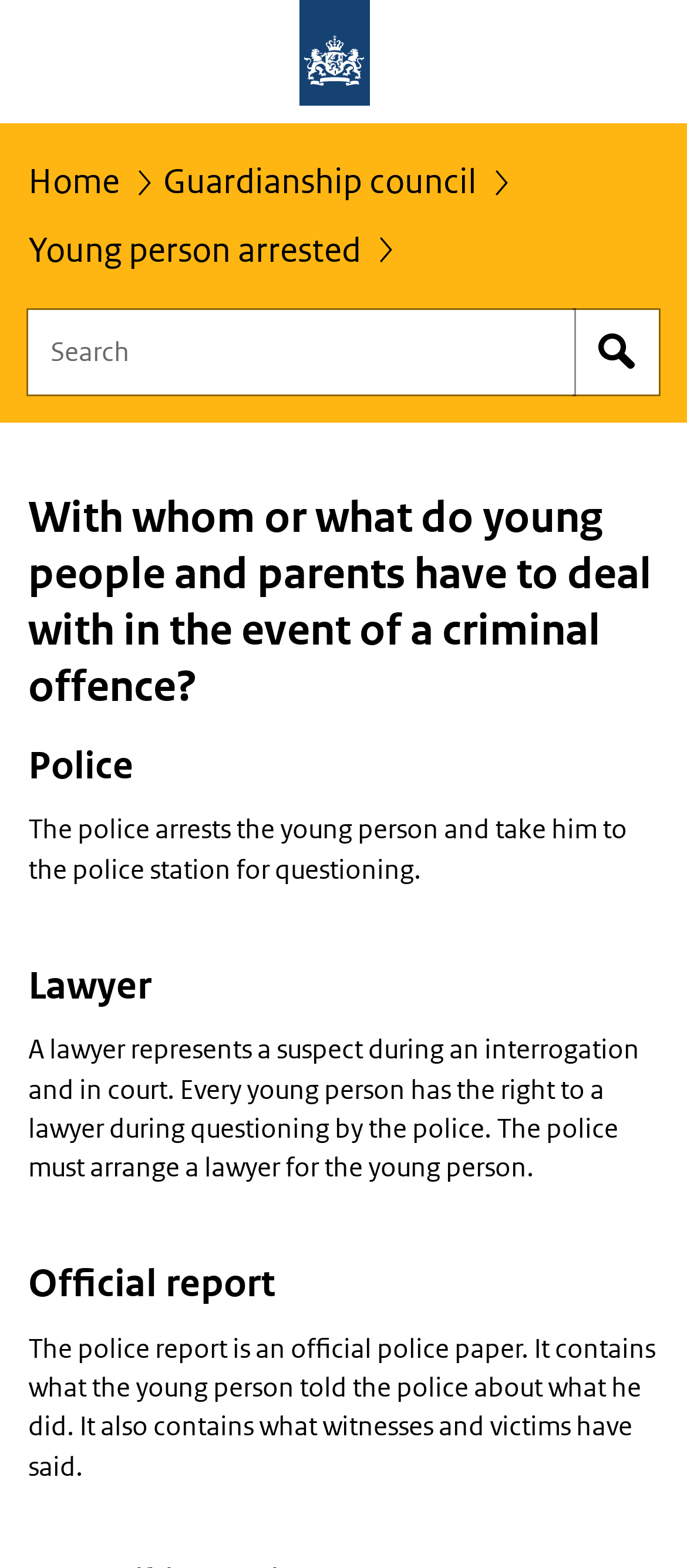Please determine the heading text of this webpage.

With whom or what do young people and parents have to deal with in the event of a criminal offence?